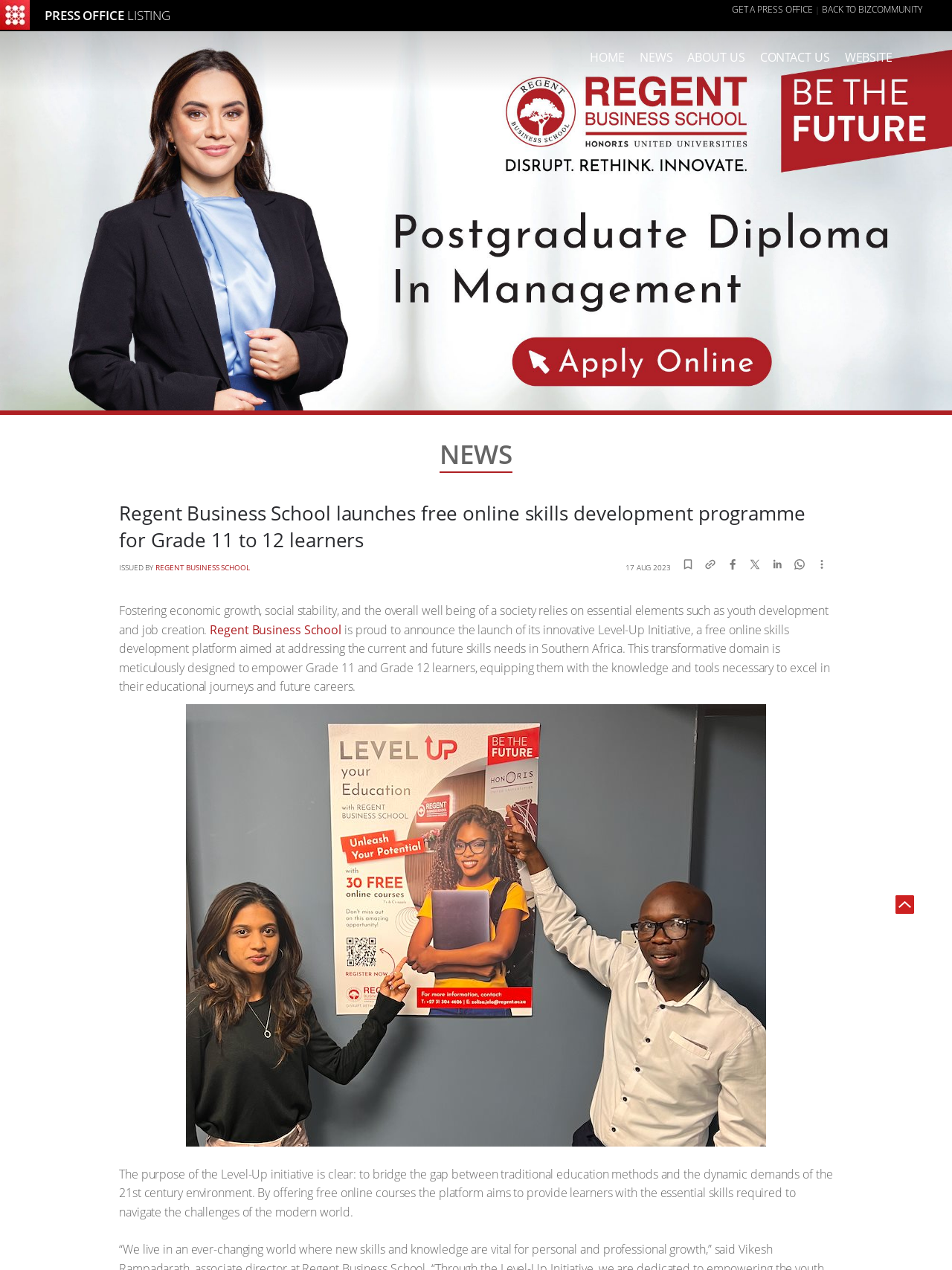Please determine the bounding box of the UI element that matches this description: Website. The coordinates should be given as (top-left x, top-left y, bottom-right x, bottom-right y), with all values between 0 and 1.

[0.887, 0.023, 0.938, 0.057]